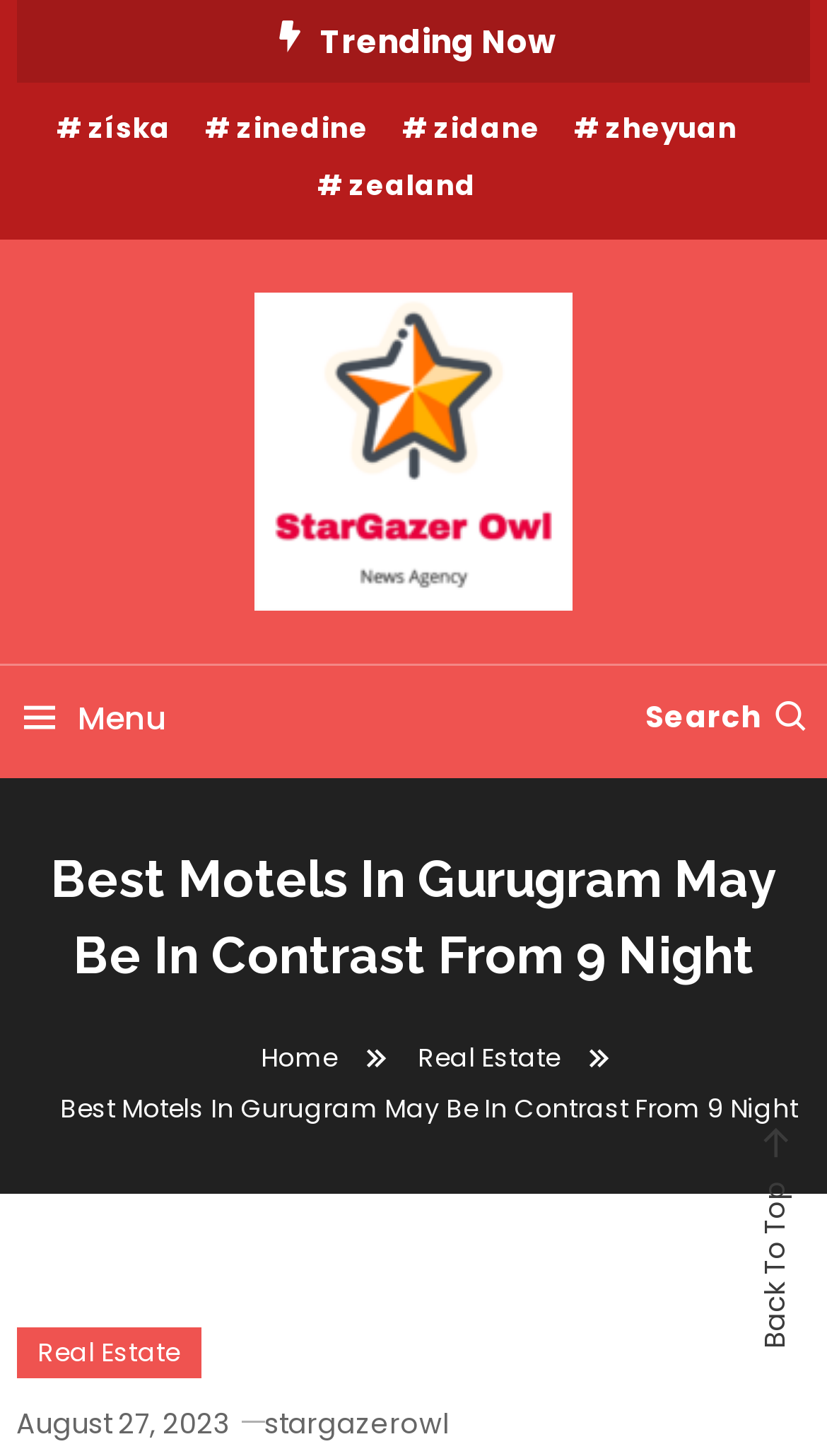Please identify and generate the text content of the webpage's main heading.

Best Motels In Gurugram May Be In Contrast From 9 Night